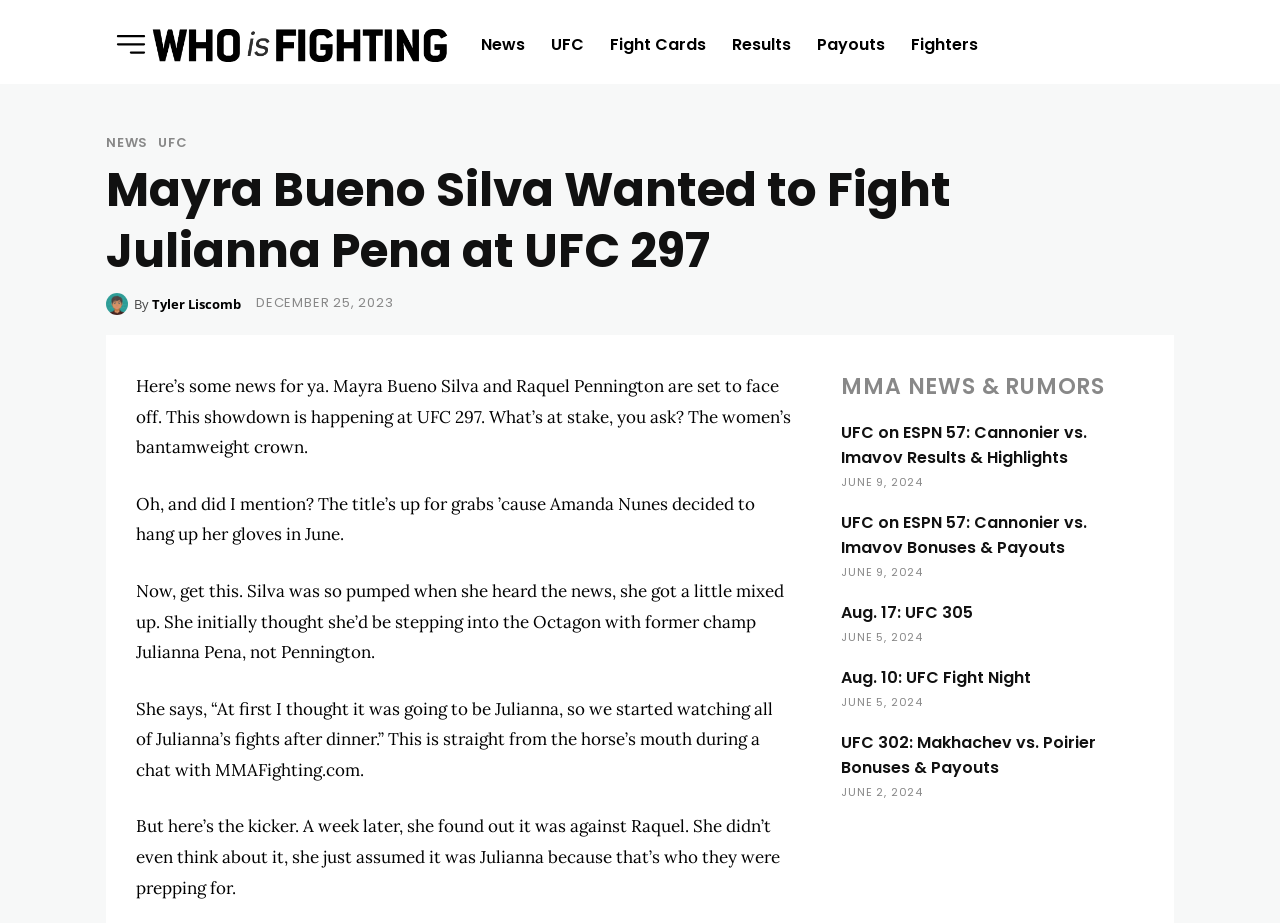Determine the bounding box coordinates for the clickable element required to fulfill the instruction: "Read the article 'UFC on ESPN 57: Cannonier vs. Imavov Results & Highlights'". Provide the coordinates as four float numbers between 0 and 1, i.e., [left, top, right, bottom].

[0.657, 0.455, 0.894, 0.509]